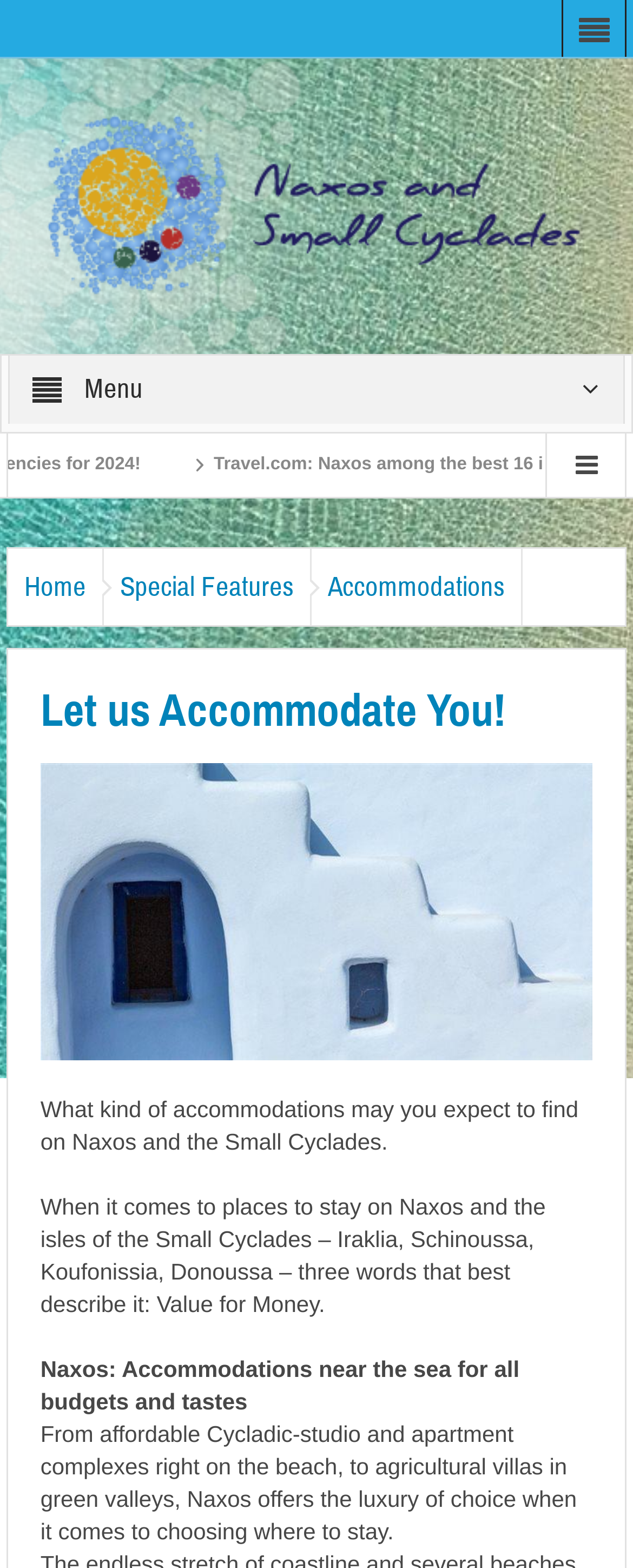Refer to the image and provide a thorough answer to this question:
What is the focus of Naxos' accommodations?

According to the webpage, Naxos' accommodations are focused on providing value for money. This is stated in the text 'When it comes to places to stay on Naxos and the isles of the Small Cyclades – three words that best describe it: Value for Money.'